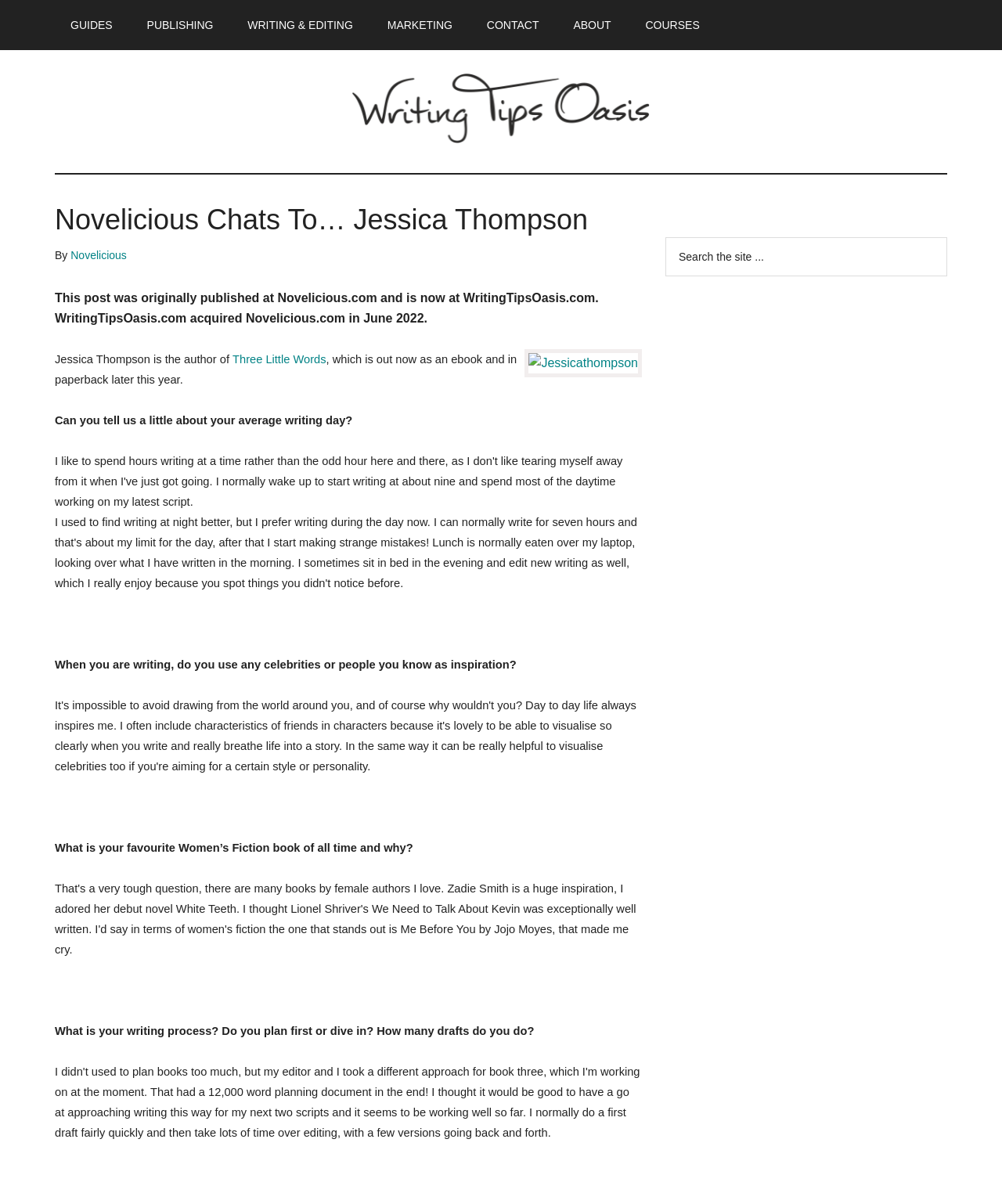Please mark the clickable region by giving the bounding box coordinates needed to complete this instruction: "Click on News + Updates".

None